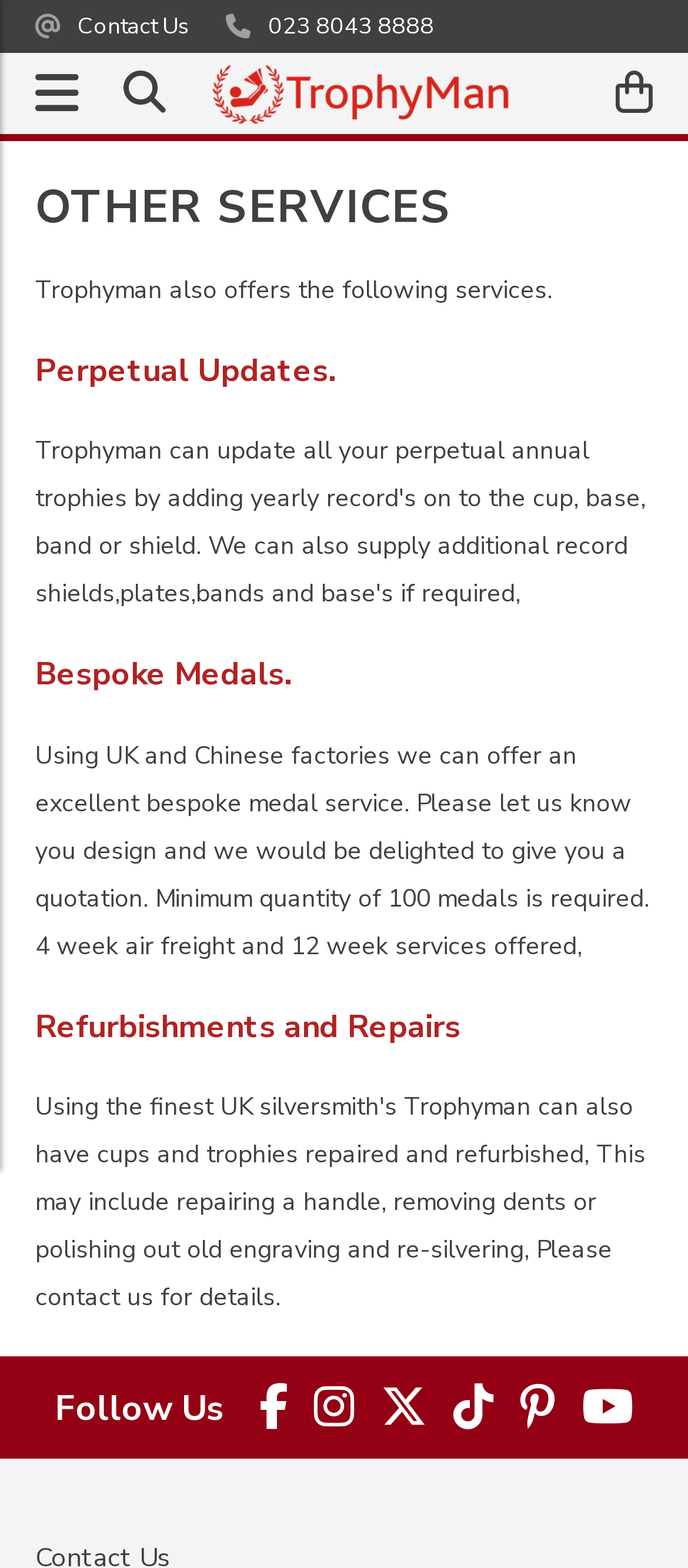Please give a short response to the question using one word or a phrase:
What is the company name displayed on the image?

Trophyman Supplies Ltd